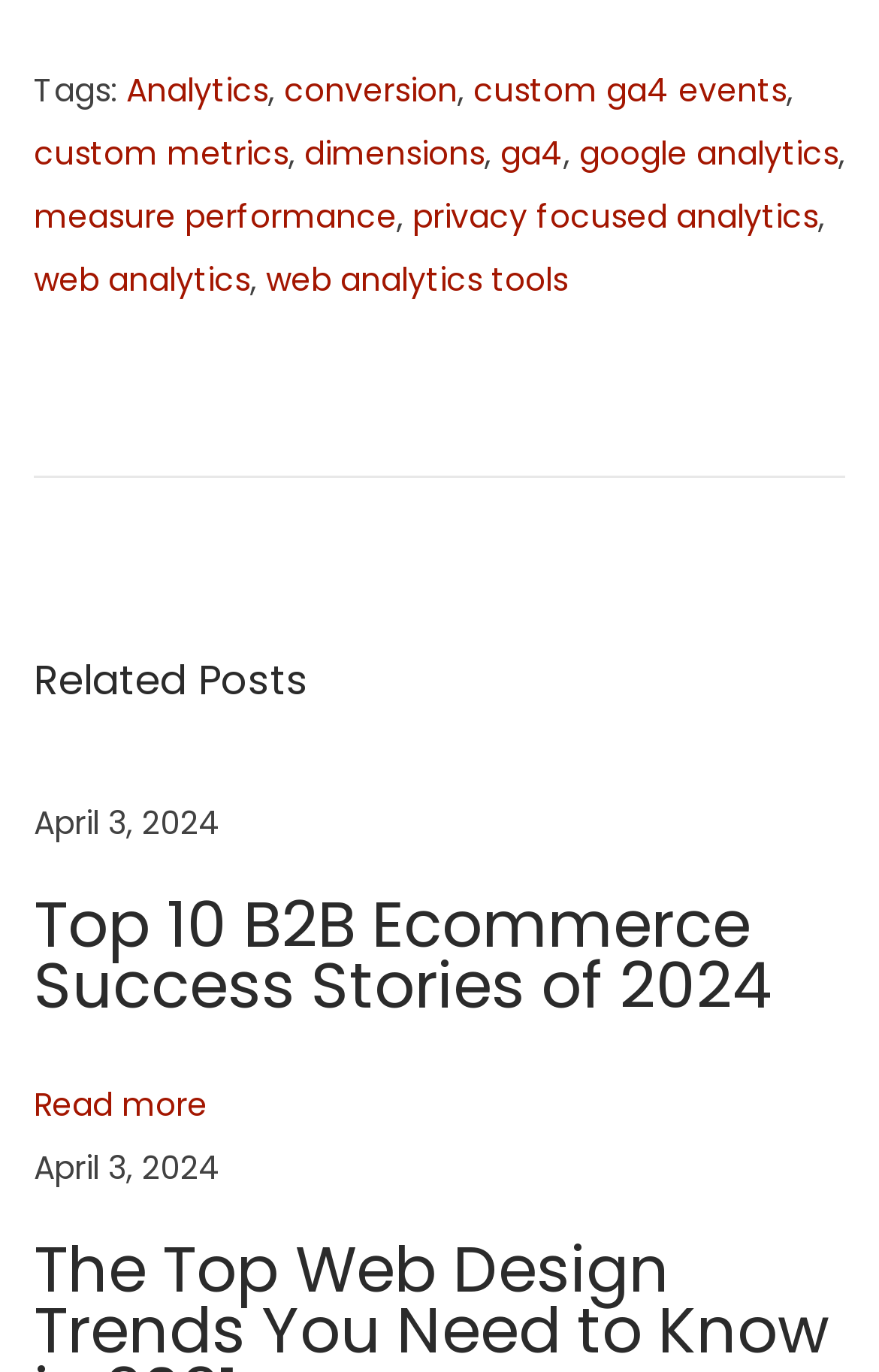Please find the bounding box for the UI element described by: "web analytics".

[0.038, 0.187, 0.285, 0.22]